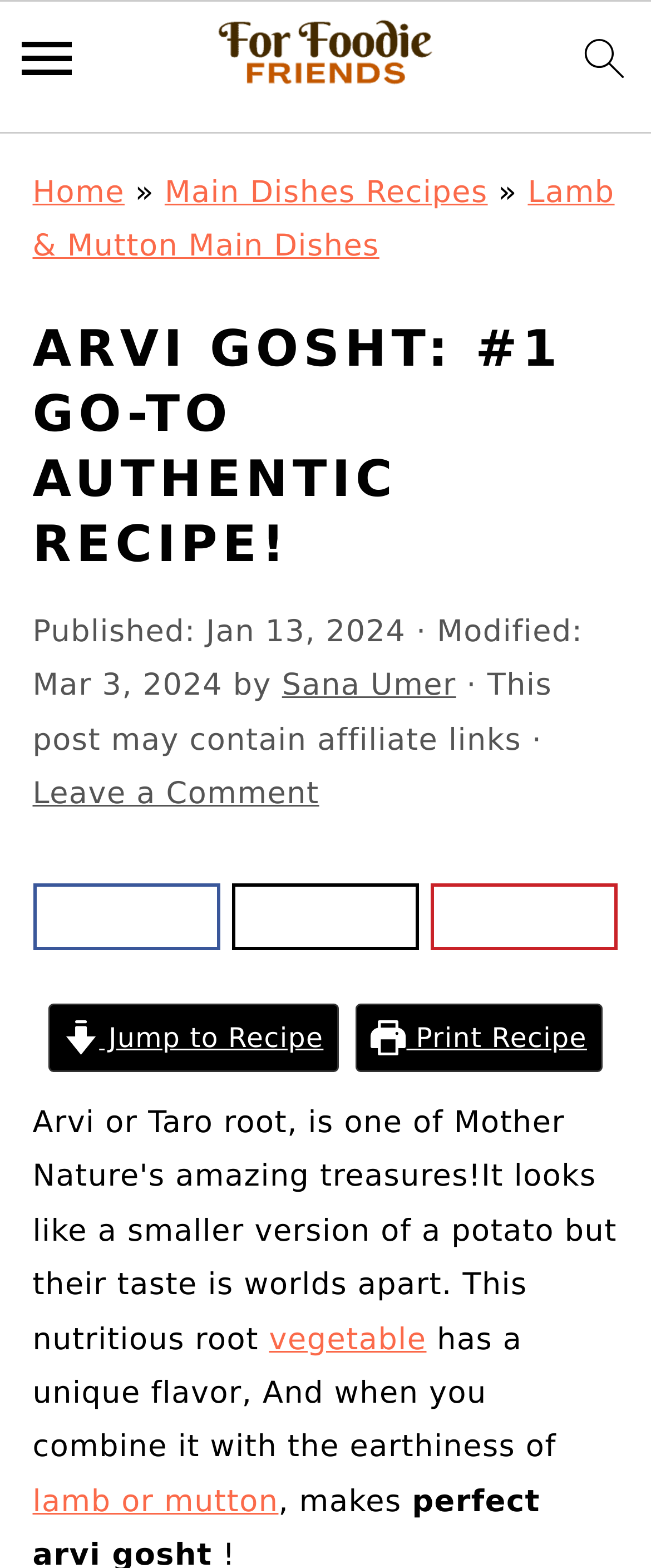Please determine the bounding box coordinates for the UI element described here. Use the format (top-left x, top-left y, bottom-right x, bottom-right y) with values bounded between 0 and 1: More stories

None